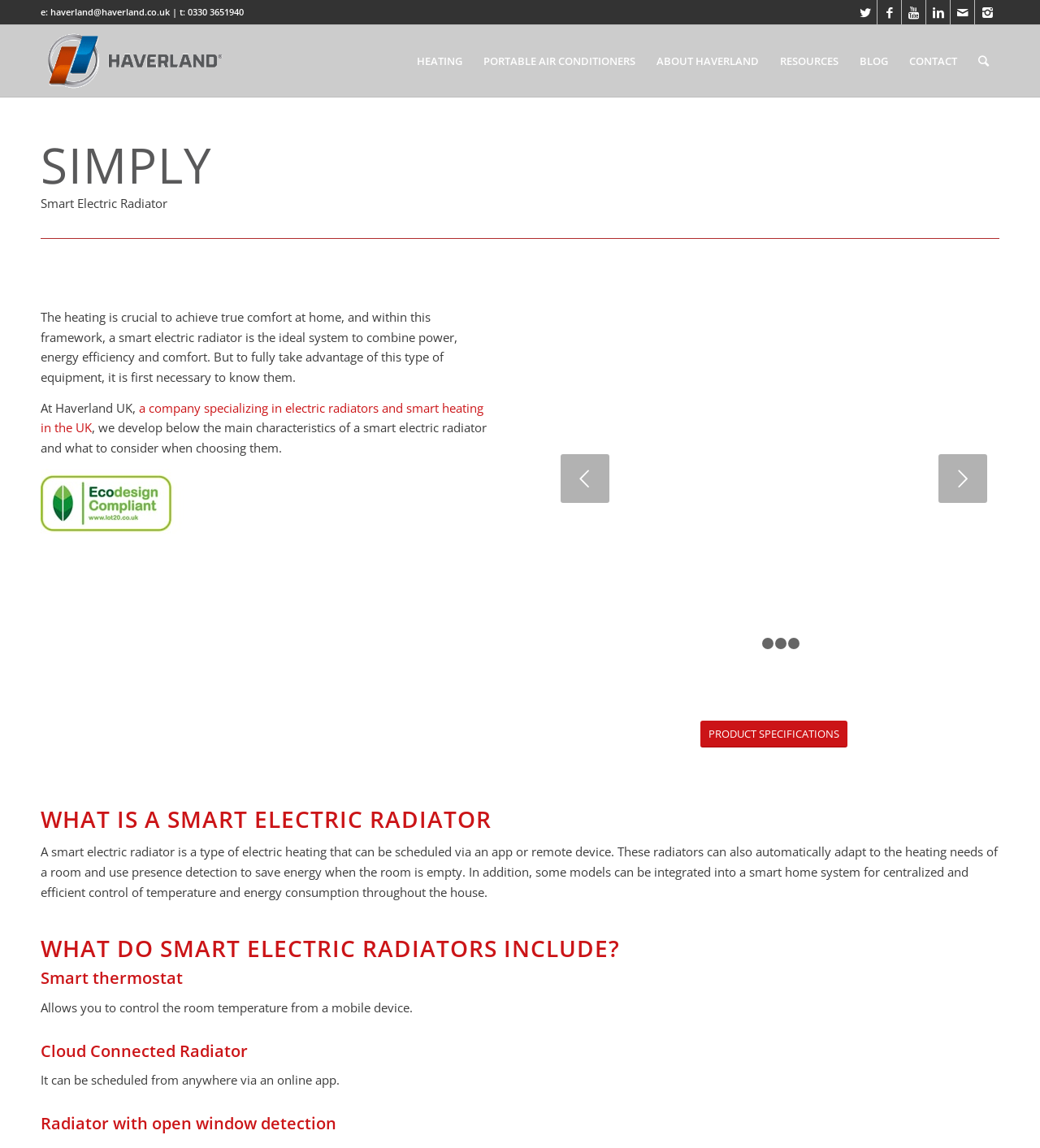Find the bounding box coordinates of the element to click in order to complete this instruction: "Read more about smart electric radiators". The bounding box coordinates must be four float numbers between 0 and 1, denoted as [left, top, right, bottom].

[0.039, 0.348, 0.465, 0.38]